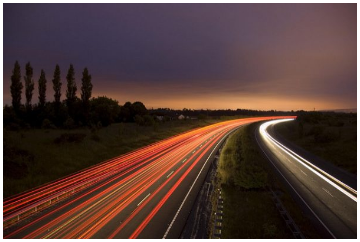Provide a thorough description of the image.

The image features a stunning twilight highway scene, captured in a long exposure that beautifully emphasizes the dynamic movement of vehicles. The left side of the image showcases vibrant red light trails, indicating a stream of cars traveling along the road, while the right side reveals softer white streaks from oncoming traffic. This contrast highlights the busyness of the roadway, set against a dramatic sky transitioning from dusk to night. In the background, silhouettes of trees frame the scene, enhancing its natural beauty. The composition evokes a sense of motion and the continuous flow of life, reflecting the concept of "Worry-free Solutions for Your Business," where strategic planning meets seamless execution.